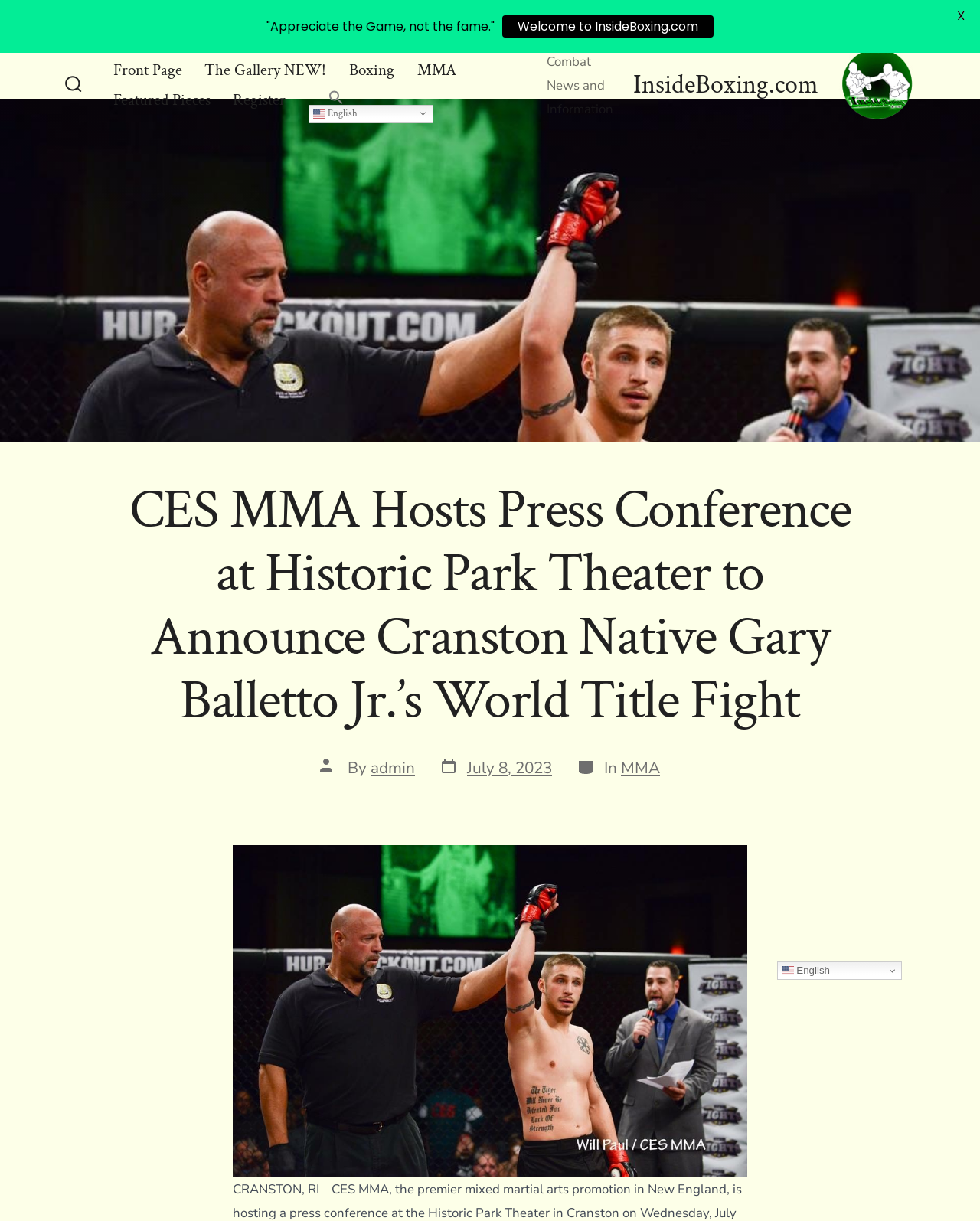Please respond to the question using a single word or phrase:
What is the name of the website?

InsideBoxing.com